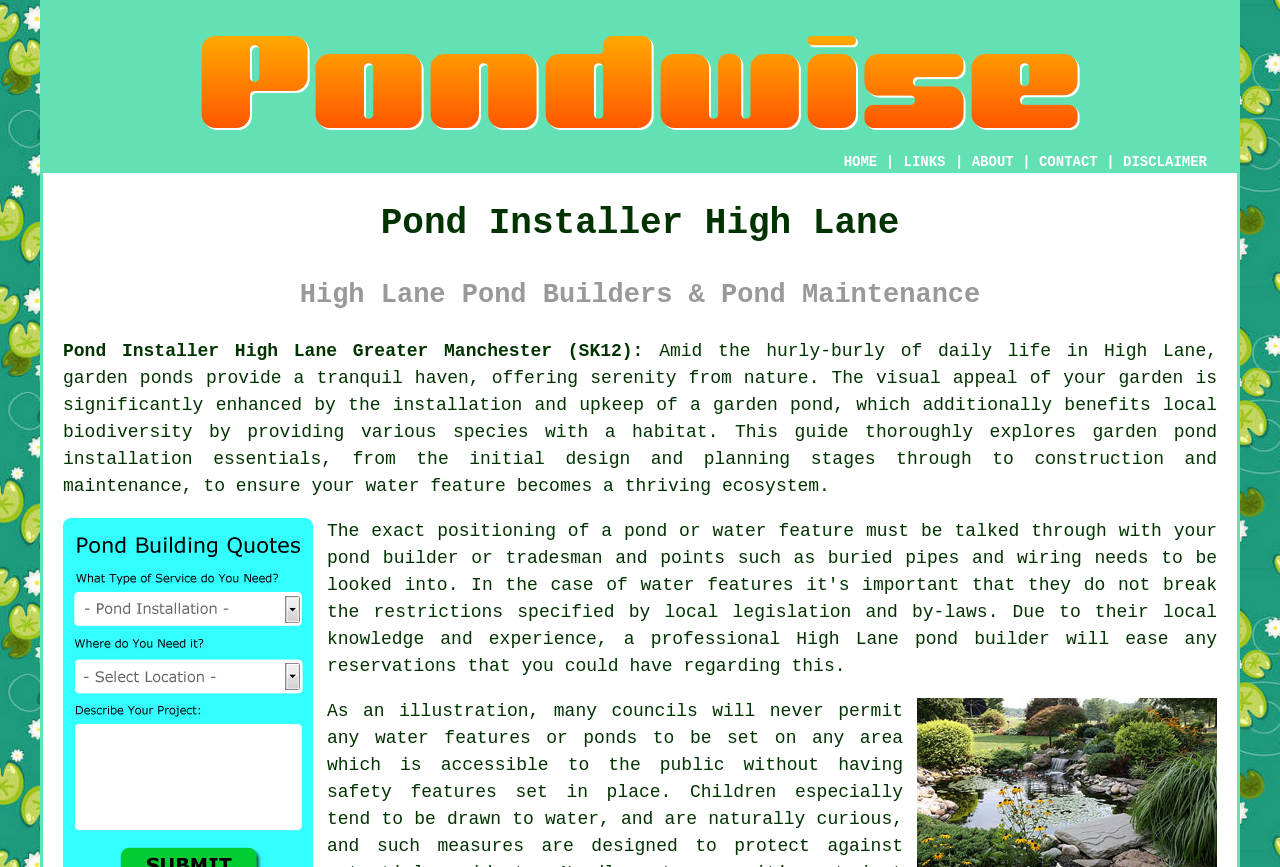Locate the heading on the webpage and return its text.

Pond Installer High Lane